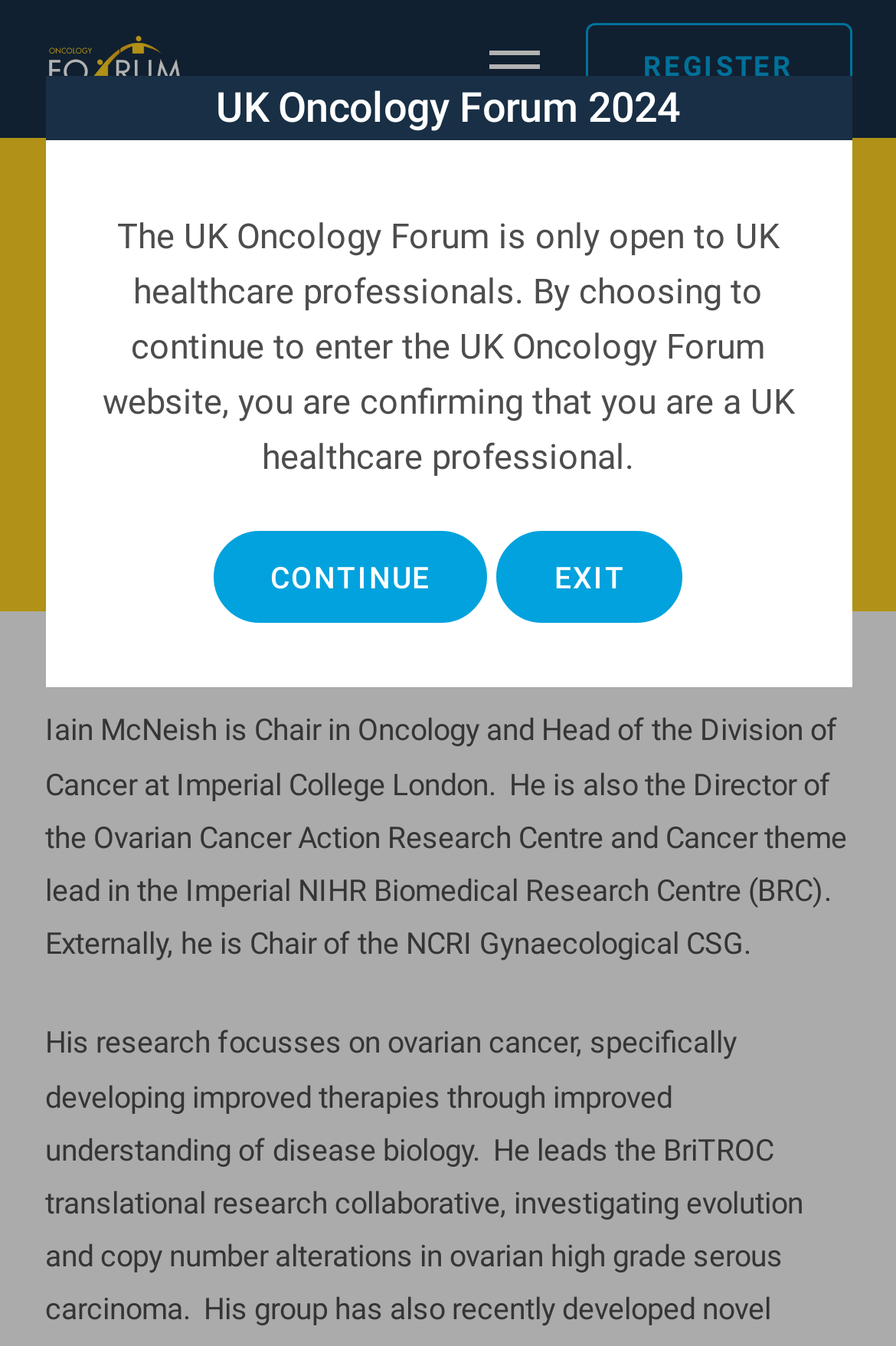Describe in detail what you see on the webpage.

The webpage is about Professor Iain McNeish, an oncologist at Imperial College London. At the top left corner, there is a logo image with a corresponding link. On the top right side, there is a "REGISTER" link. Below the logo, there is a header section with a heading that displays Professor McNeish's name. 

Underneath the header, there is a paragraph of text that describes Professor McNeish's roles, including being the Chair in Oncology and Head of the Division of Cancer at Imperial College London, as well as the Director of the Ovarian Cancer Action Research Centre. 

On the top center of the page, there is a heading that reads "UK Oncology Forum 2024". Below this heading, there is a paragraph of text that informs users that the UK Oncology Forum is only open to UK healthcare professionals and requires confirmation of their profession to continue.

In the middle of the page, there are two buttons, "Continue" and "Exit", positioned side by side. The "Continue" button is on the left, and the "Exit" button is on the right. Both buttons have corresponding text labels.